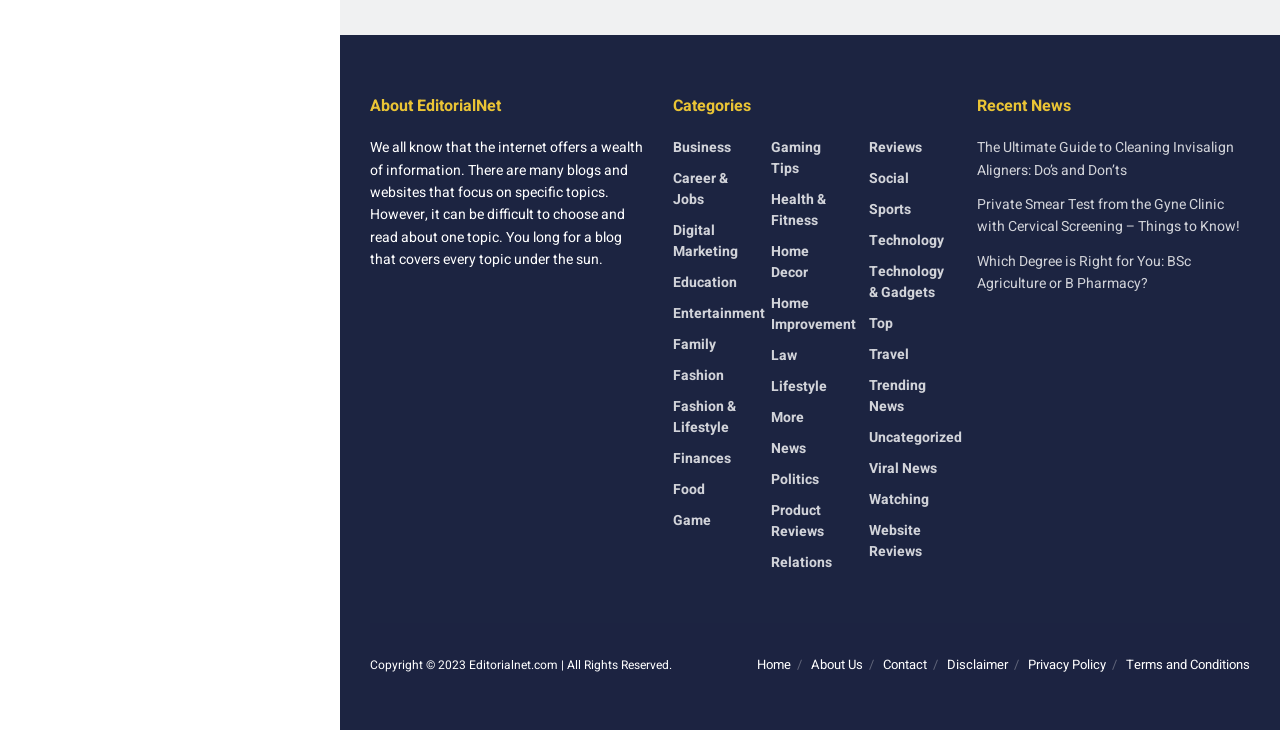How many recent news articles are displayed?
Please ensure your answer is as detailed and informative as possible.

I counted the number of links under the 'Recent News' heading, and there are 3 links, each representing a recent news article.